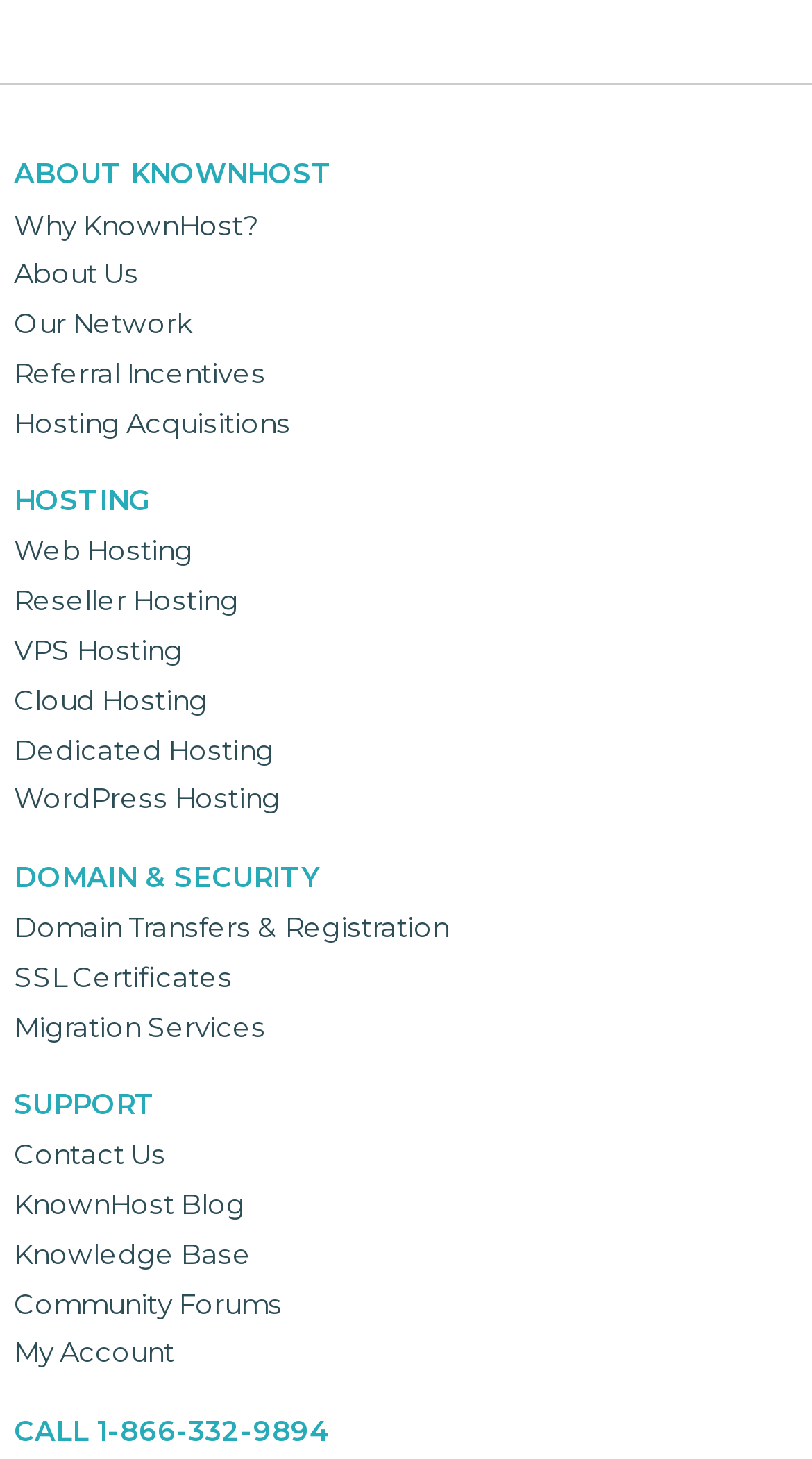How many headings are there on the webpage? Based on the image, give a response in one word or a short phrase.

4